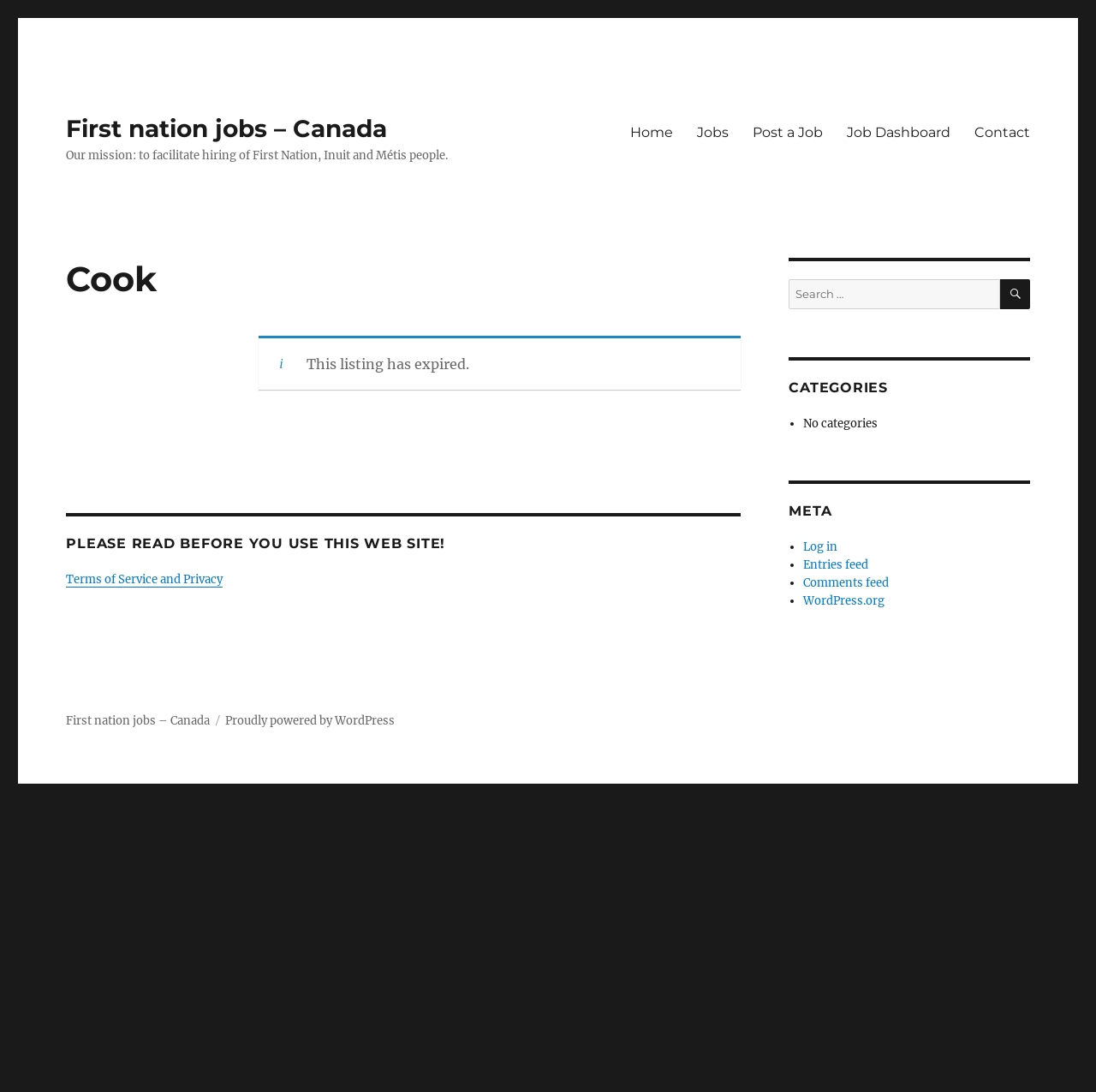Present a detailed account of what is displayed on the webpage.

The webpage is about First Nation jobs in Canada, with a focus on facilitating the hiring of First Nation, Inuit, and Métis people. At the top, there is a link to "First nation jobs – Canada" and a brief mission statement. 

To the right of the mission statement, there is a primary navigation menu with links to "Home", "Jobs", "Post a Job", "Job Dashboard", and "Contact". 

Below the navigation menu, there is a main section with an article that has a heading "Cook" and a notice stating "This listing has expired." 

On the lower left side of the page, there is a section with a heading "PLEASE READ BEFORE YOU USE THIS WEB SITE!" and a link to "Terms of Service and Privacy". 

On the right side of the page, there is a search box with a button labeled "SEARCH" and a section with headings "CATEGORIES" and "META". Under "CATEGORIES", it is mentioned that there are no categories. Under "META", there are links to "Log in", "Entries feed", "Comments feed", and "WordPress.org". 

At the very bottom of the page, there are links to "First nation jobs – Canada" and "Proudly powered by WordPress".